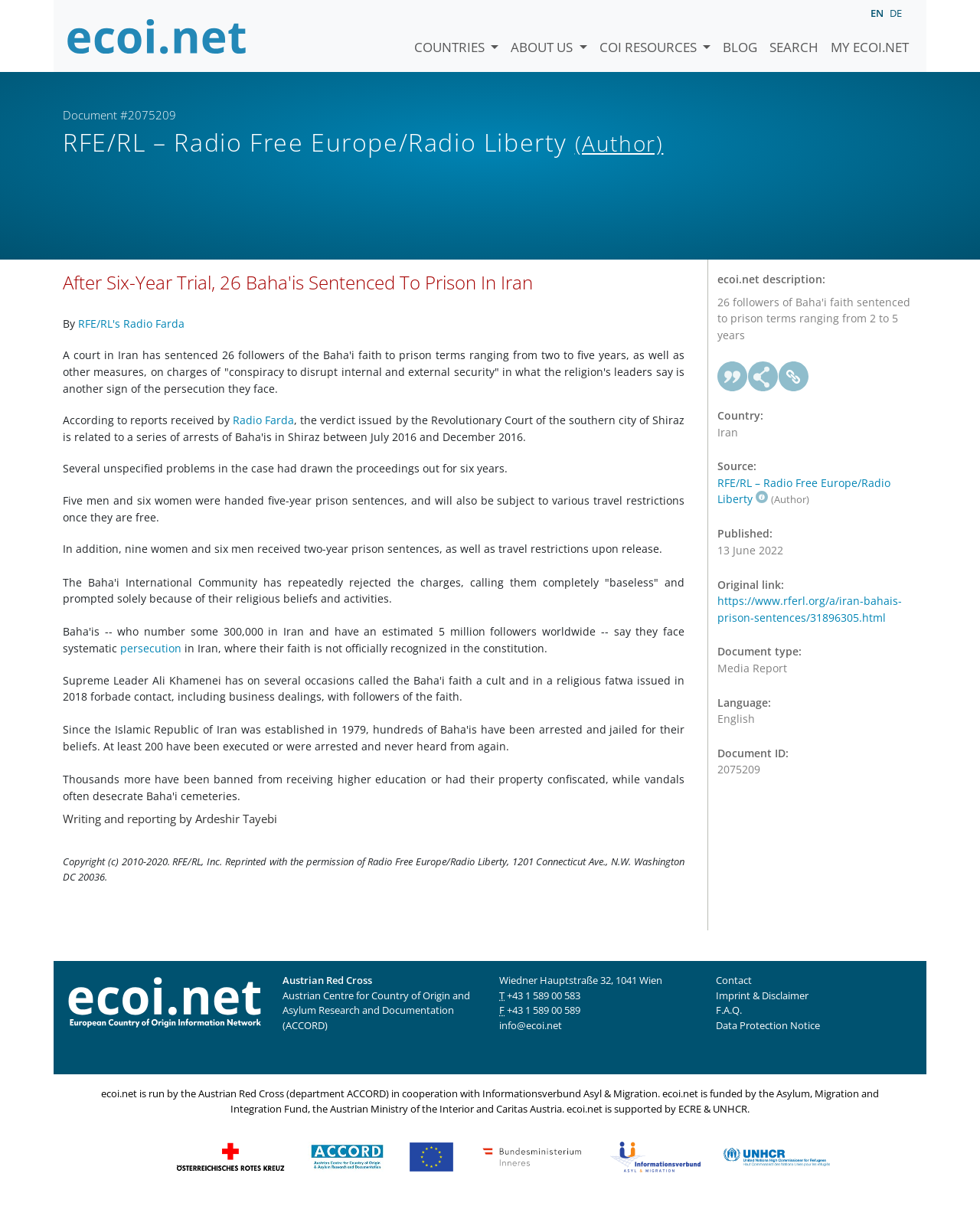Can you find the bounding box coordinates for the UI element given this description: "title="Informationsverbund Asyl & Migration""? Provide the coordinates as four float numbers between 0 and 1: [left, top, right, bottom].

[0.622, 0.953, 0.714, 0.964]